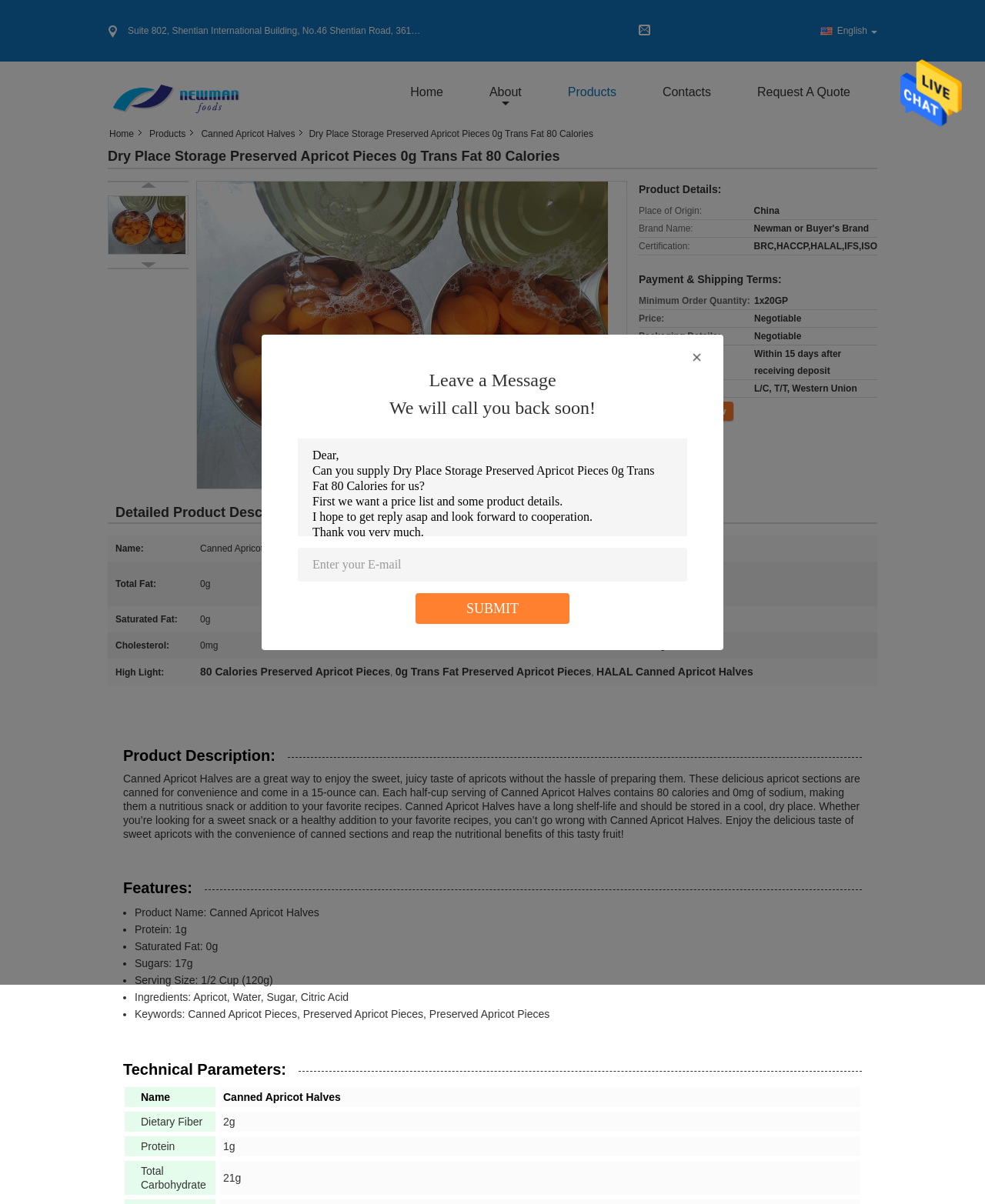Extract the main heading text from the webpage.

Dry Place Storage Preserved Apricot Pieces 0g Trans Fat 80 Calories